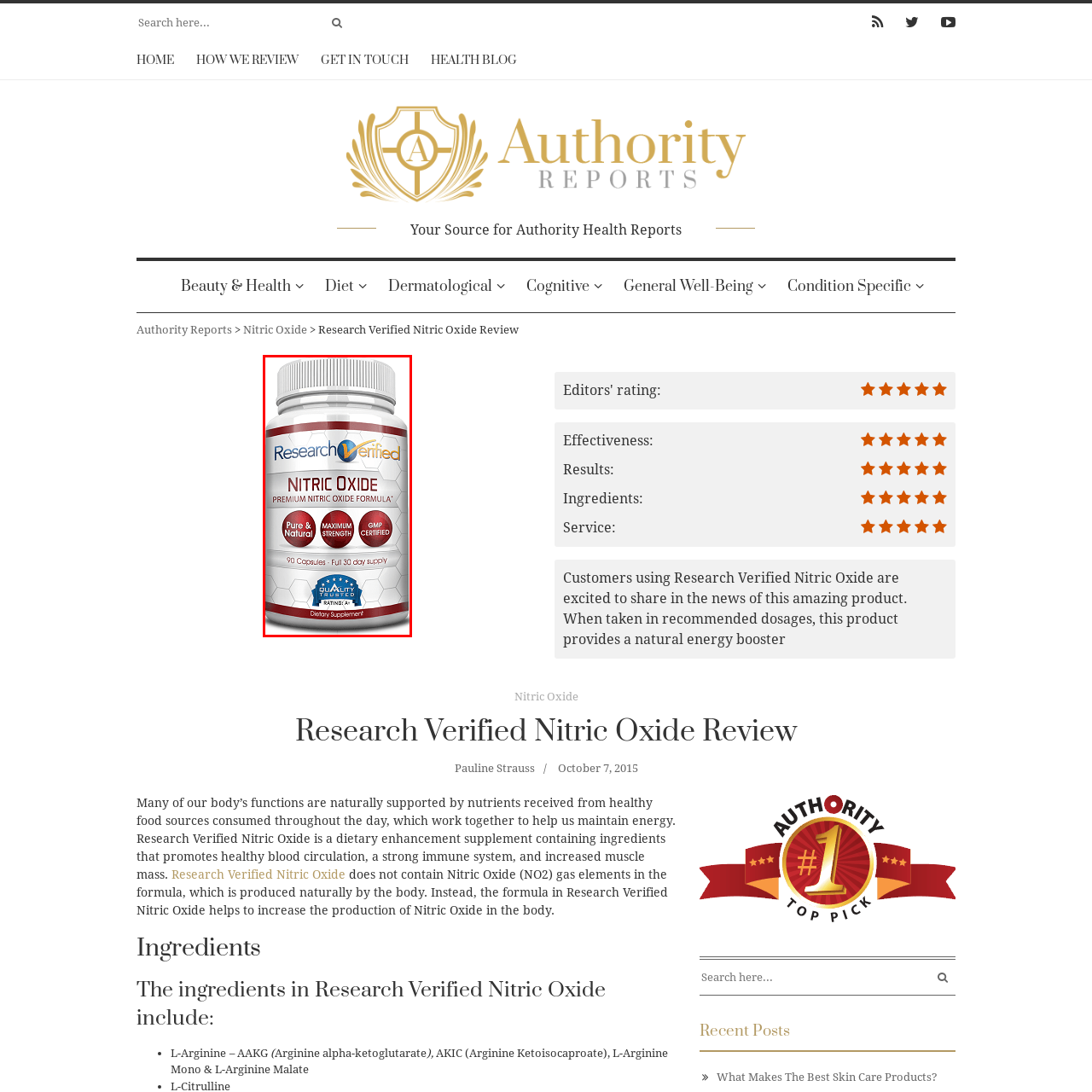Analyze the image encased in the red boundary, What is the certification of the product's manufacturing?
 Respond using a single word or phrase.

GMP Certified